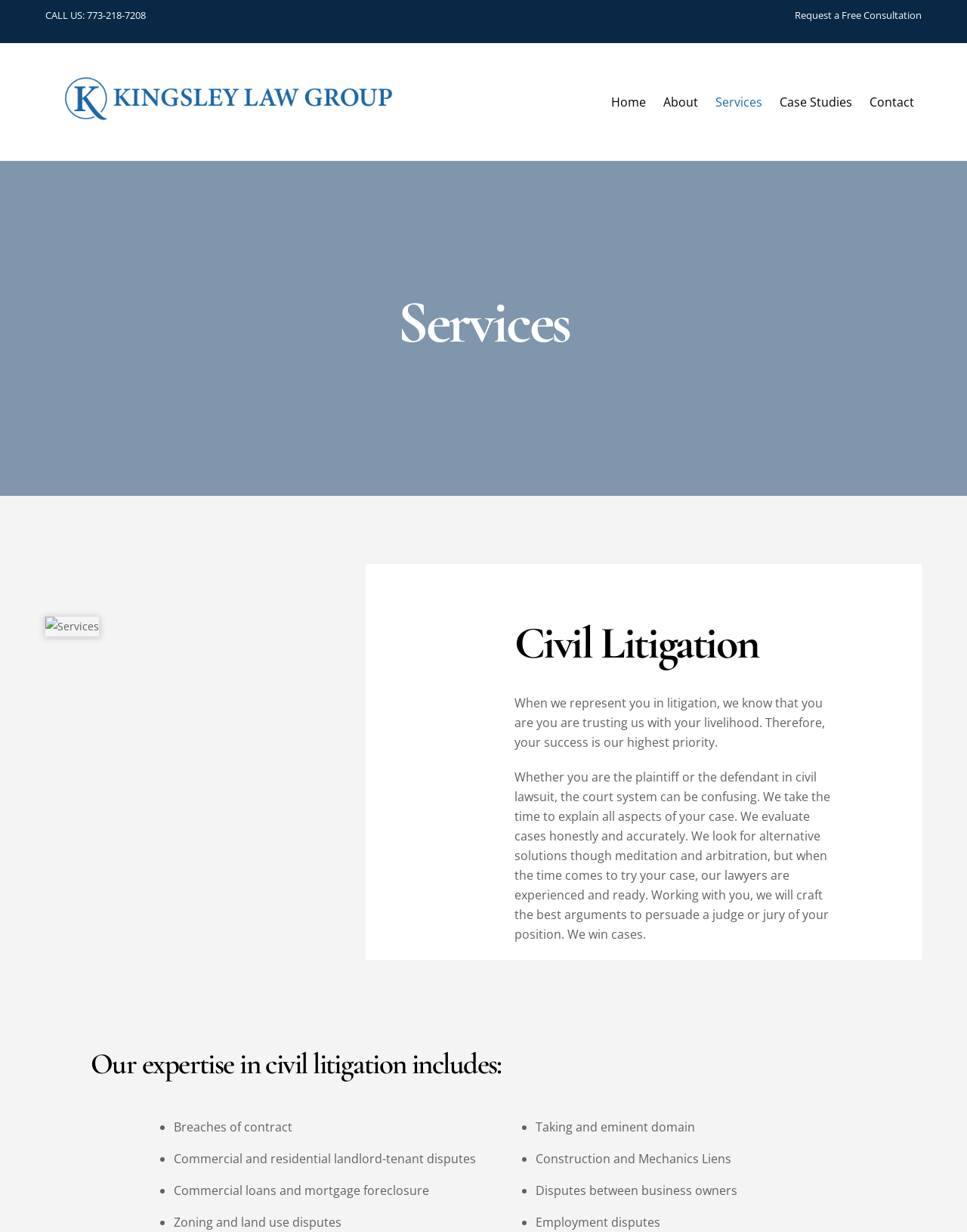What type of disputes does the law firm handle? Based on the screenshot, please respond with a single word or phrase.

Landlord-tenant disputes, etc.